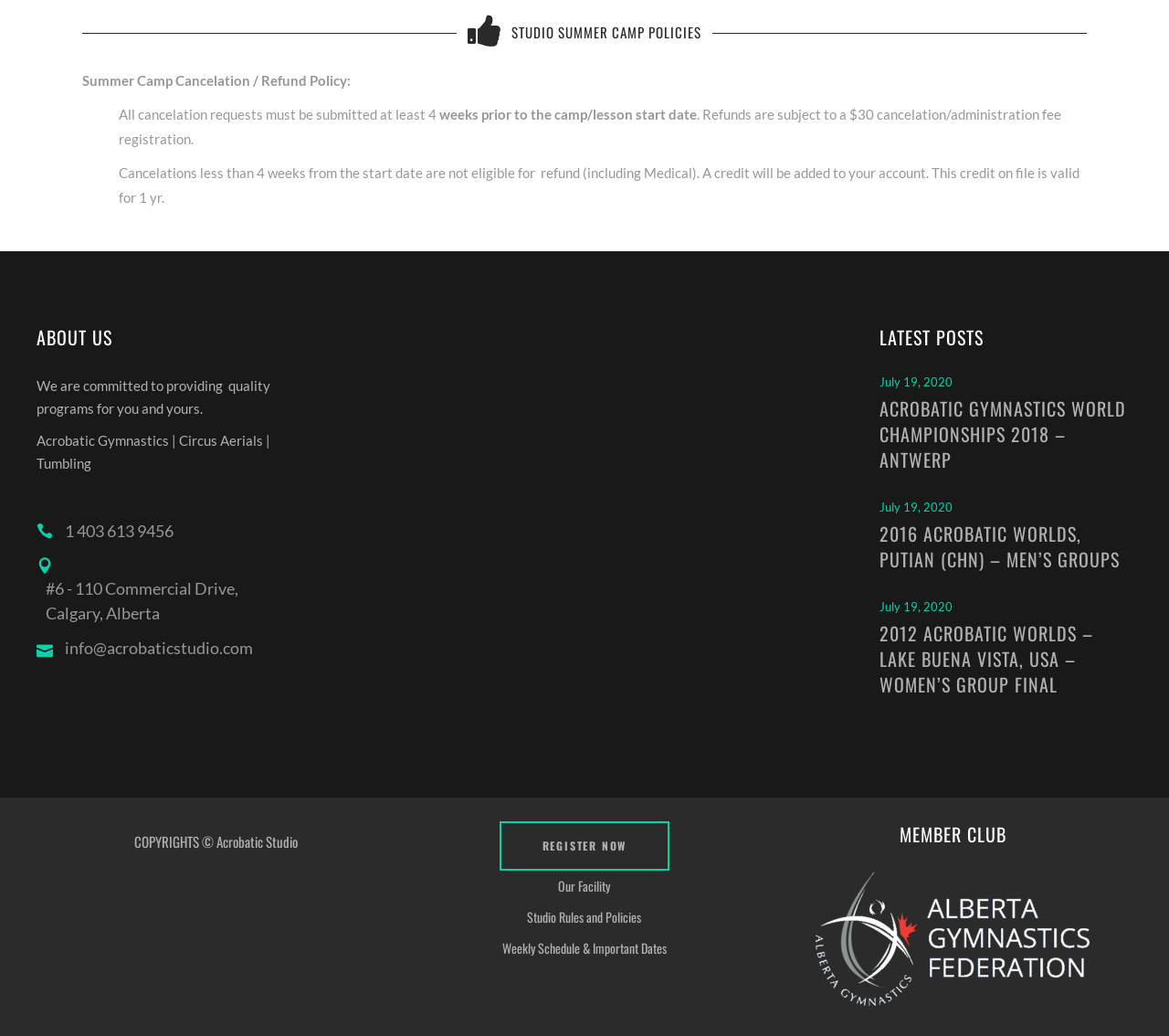Using the provided element description: "Weekly Schedule & Important Dates", identify the bounding box coordinates. The coordinates should be four floats between 0 and 1 in the order [left, top, right, bottom].

[0.43, 0.906, 0.57, 0.924]